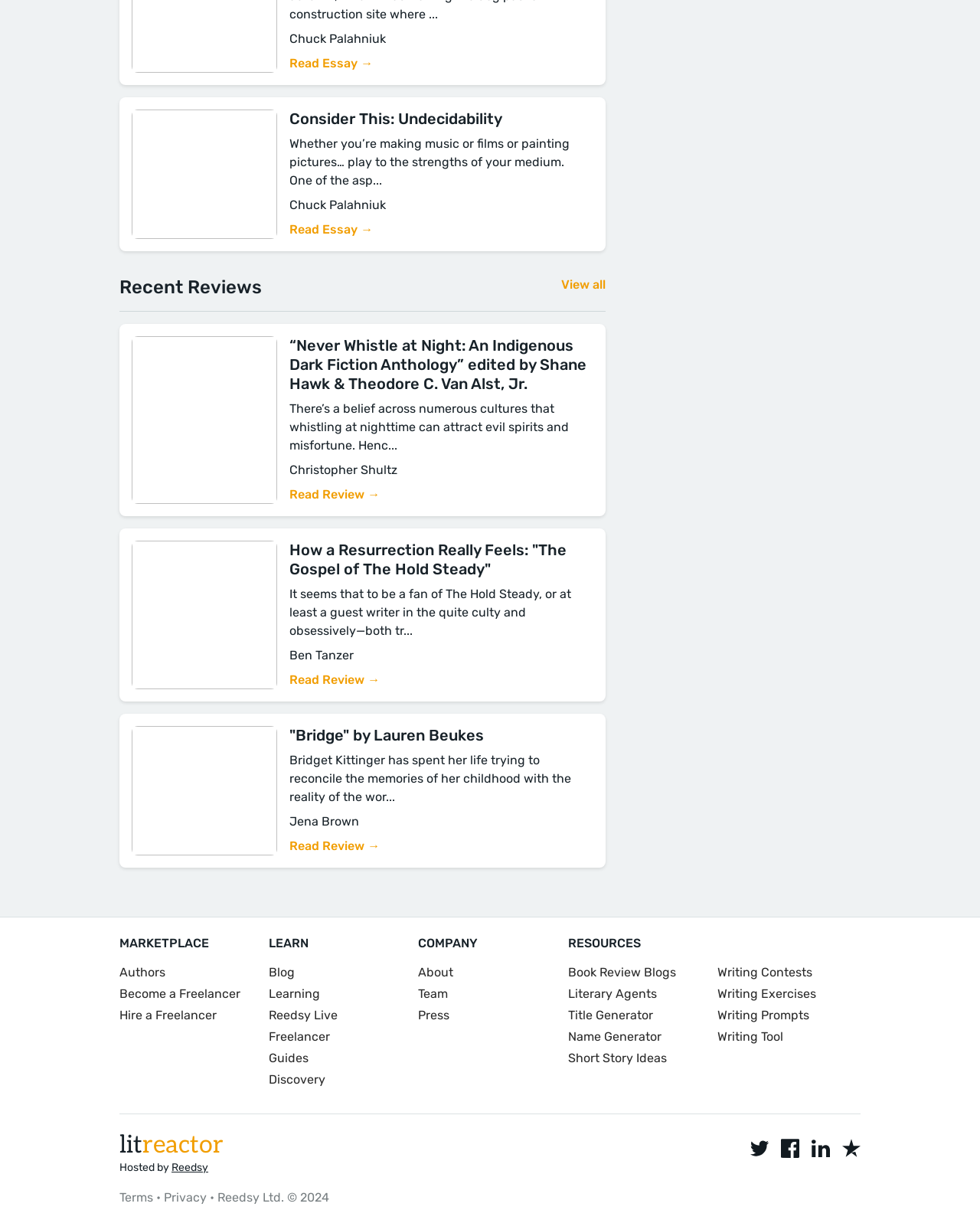Locate the bounding box coordinates of the area you need to click to fulfill this instruction: 'View all recent reviews'. The coordinates must be in the form of four float numbers ranging from 0 to 1: [left, top, right, bottom].

[0.572, 0.229, 0.618, 0.241]